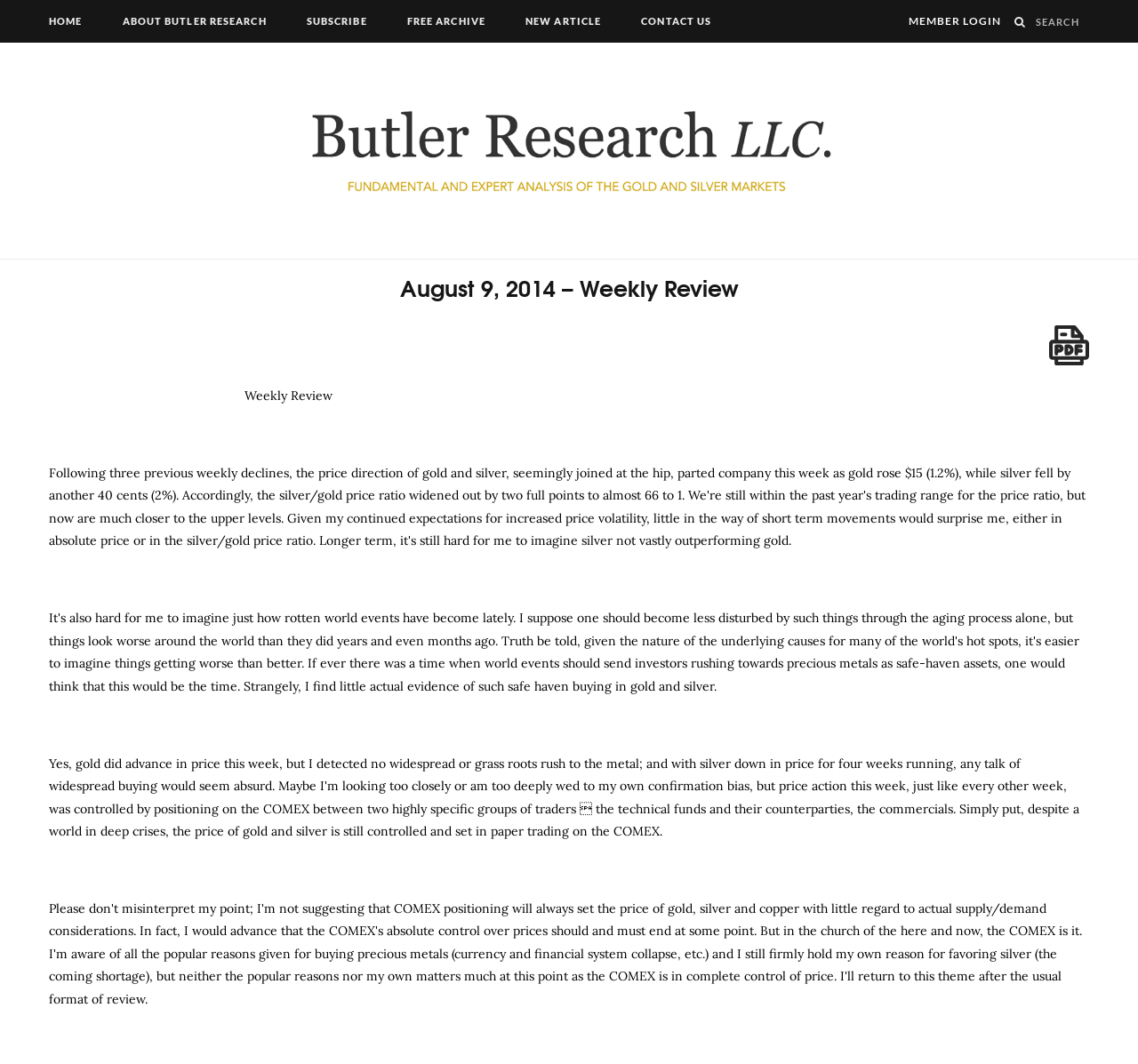What is the title of the weekly review?
Using the image, respond with a single word or phrase.

August 9, 2014 – Weekly Review